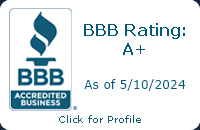Is Body Rejuvenation LLC accredited by the BBB?
Based on the screenshot, respond with a single word or phrase.

Yes